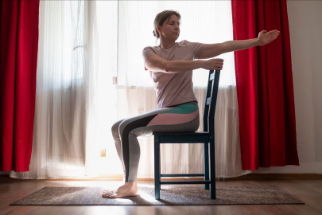Give an in-depth summary of the scene depicted in the image.

This image captures a serene moment during a chair yoga session, featuring a woman seated on a blue chair, gracefully extending one arm forward while keeping her other hand rested on the back of the chair. She is dressed in comfortable athletic wear, which includes leggings with a vibrant design that adds a touch of energy to the scene. The setting is well-lit, with natural light streaming in through sheer curtains, enhancing the peaceful atmosphere created by the soft hues of the room. Red drapes frame the window, providing a warm contrast to the light colors. This session is part of a weekly chair yoga class led by Caryn Sheckler at the Interlaken Public Library, inviting participants of all ages to experience the benefits of yoga in a supportive environment.